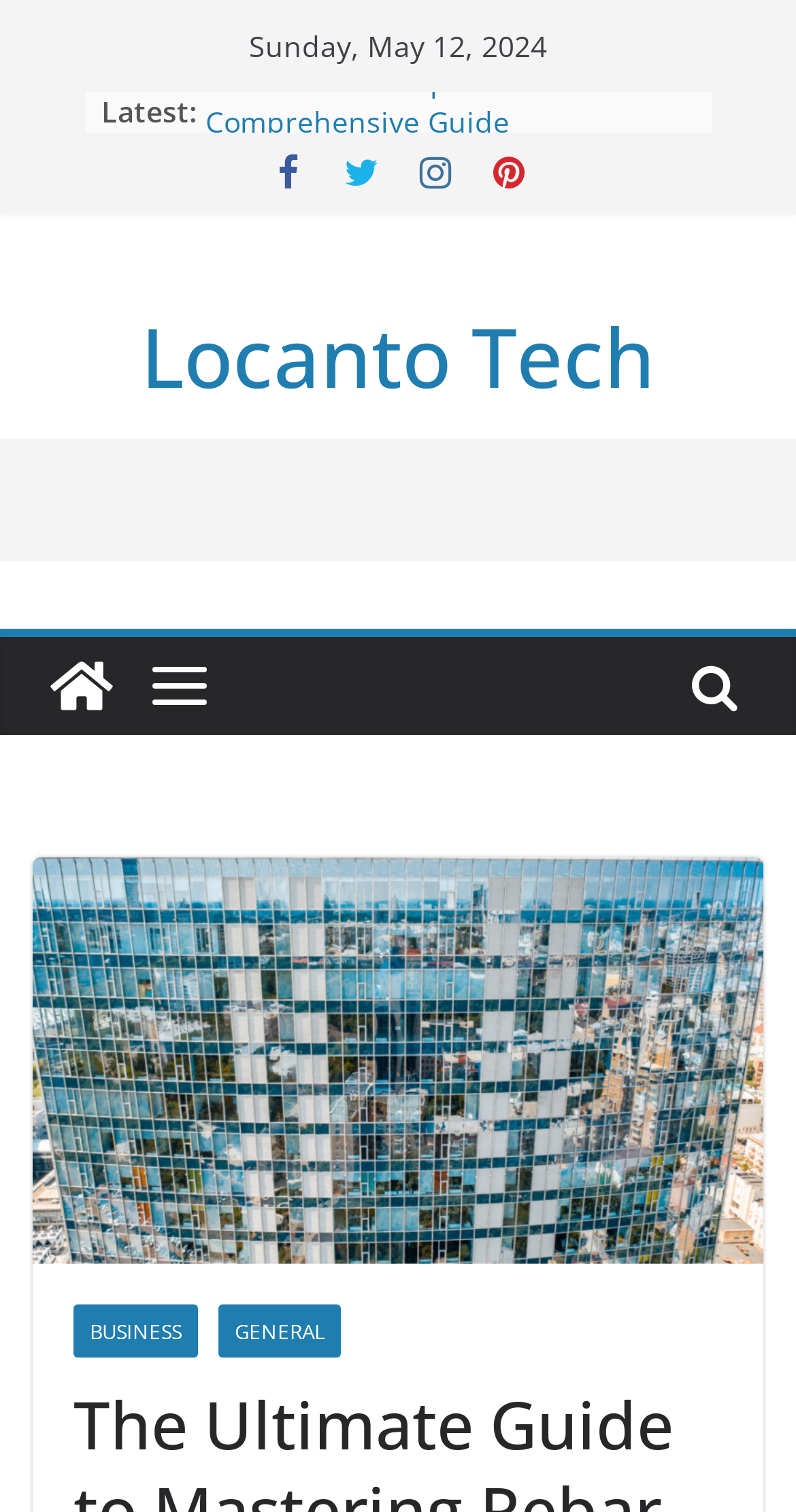Please give a short response to the question using one word or a phrase:
What are the categories displayed at the bottom of the webpage?

BUSINESS, GENERAL